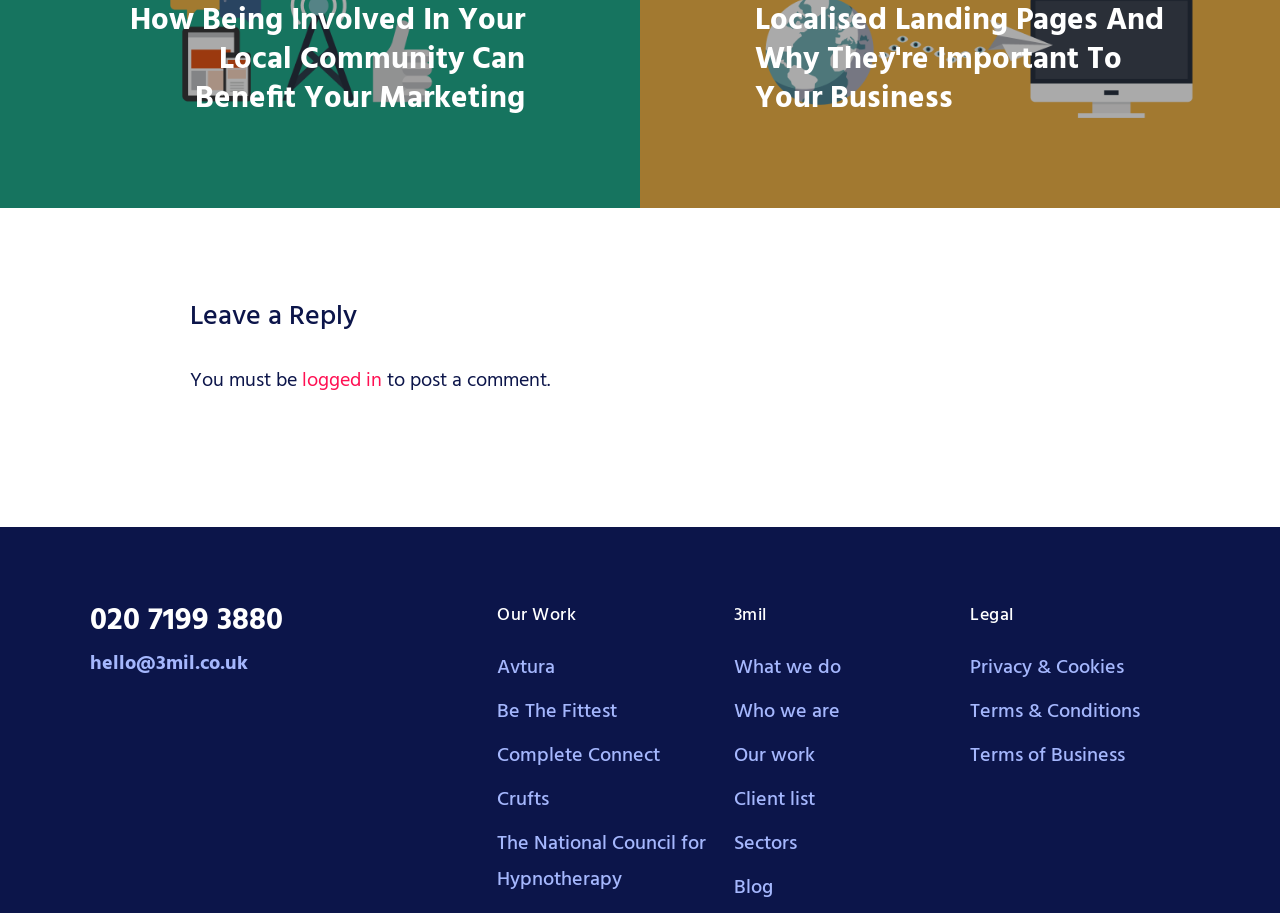Locate and provide the bounding box coordinates for the HTML element that matches this description: "Nuxeo".

None